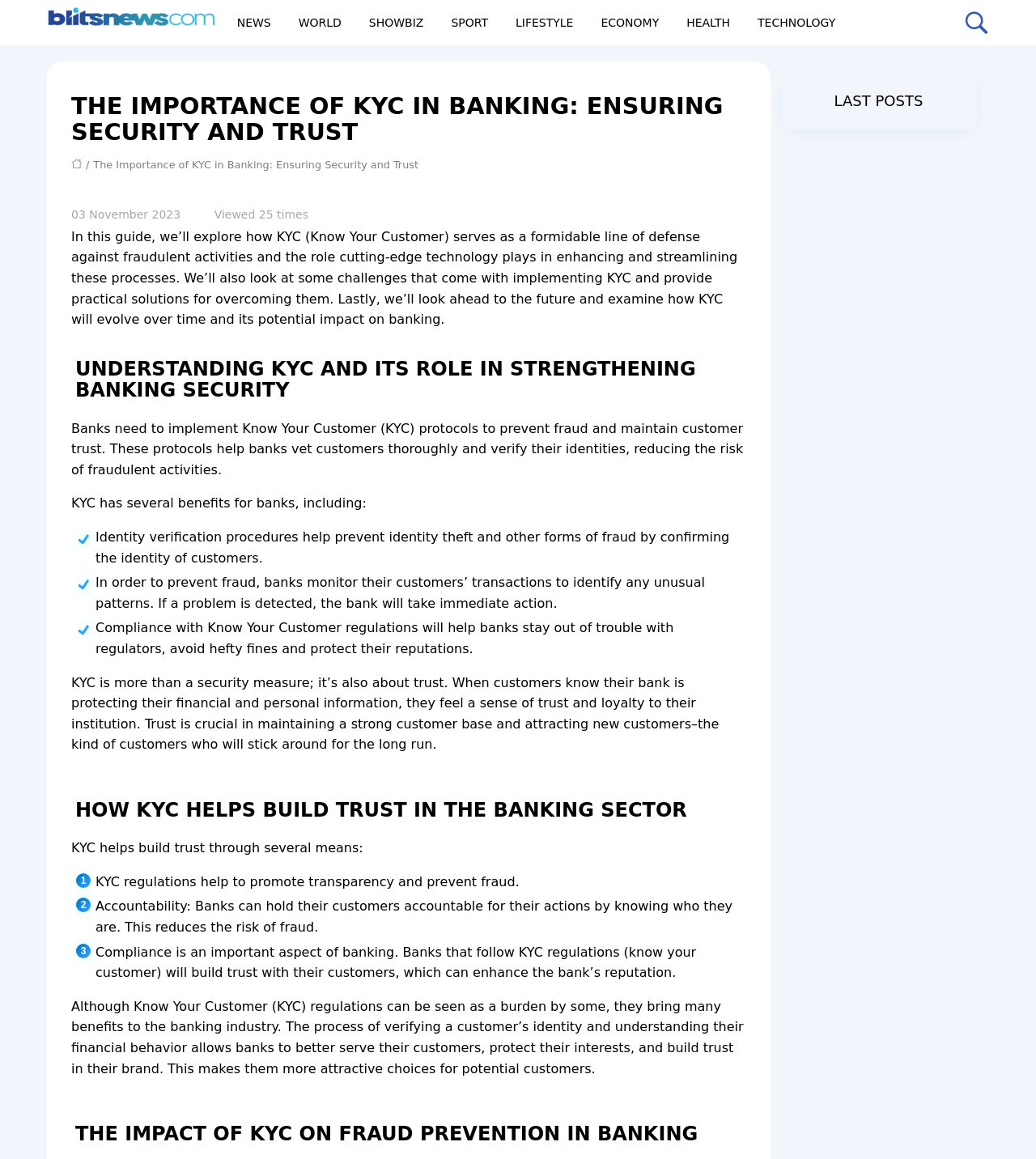What is the main topic of this webpage?
Using the image as a reference, deliver a detailed and thorough answer to the question.

Based on the webpage content, the main topic is about the importance of Know Your Customer (KYC) in the banking sector, its role in strengthening security, and its impact on fraud prevention.